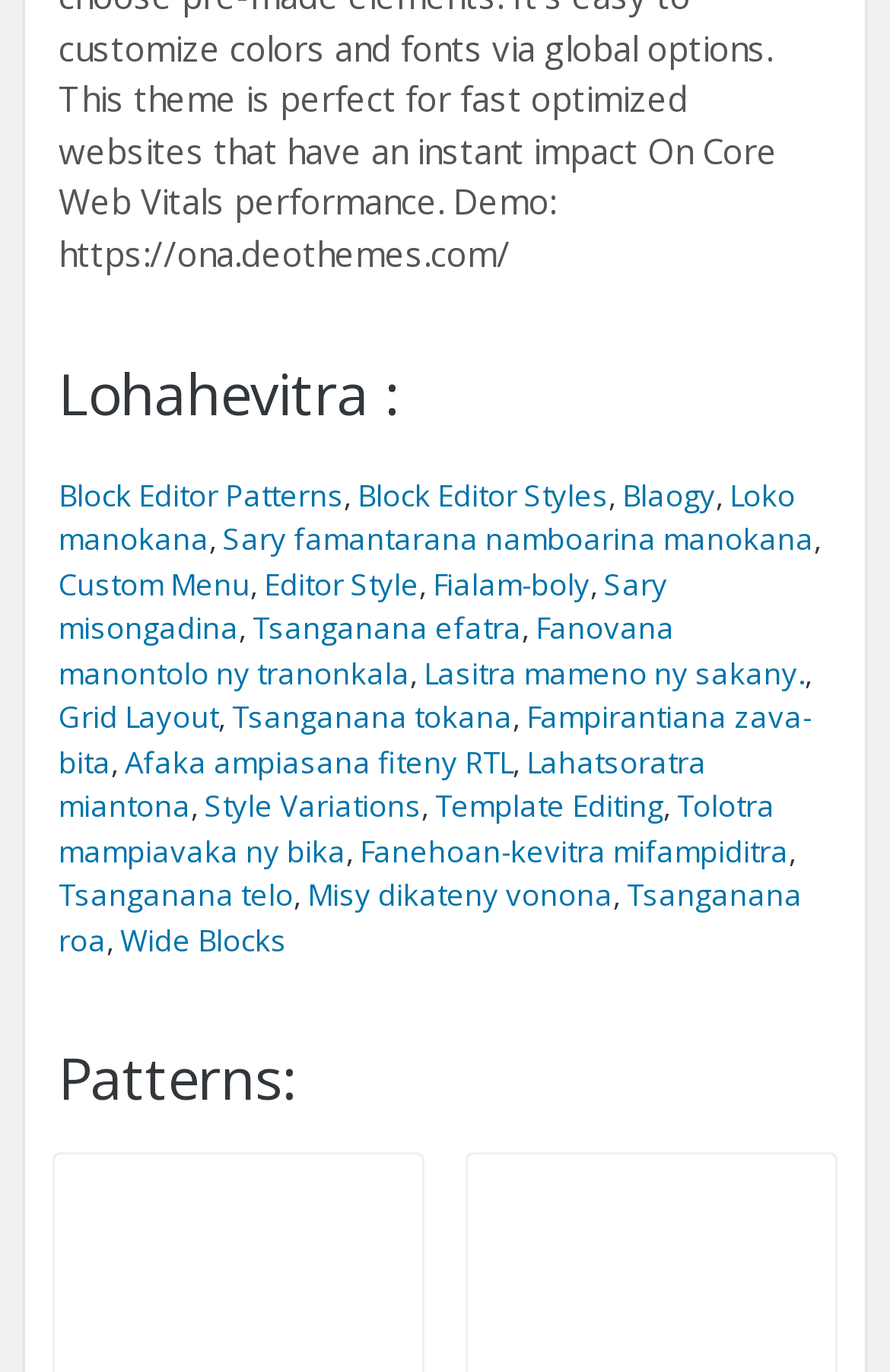Please locate the bounding box coordinates of the region I need to click to follow this instruction: "Read 'Our Story'".

None